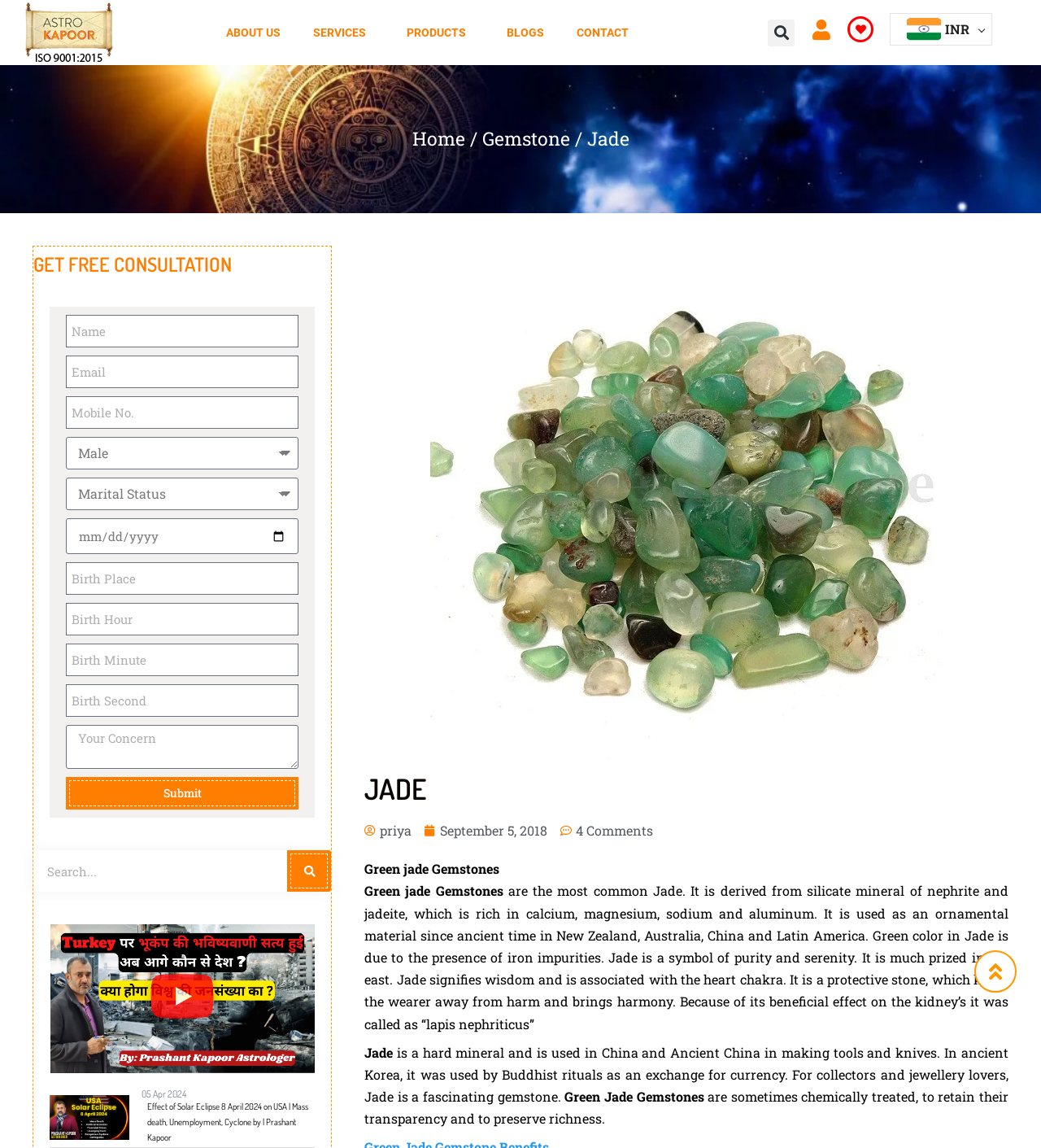Determine the bounding box coordinates in the format (top-left x, top-left y, bottom-right x, bottom-right y). Ensure all values are floating point numbers between 0 and 1. Identify the bounding box of the UI element described by: Play Video

[0.136, 0.832, 0.214, 0.908]